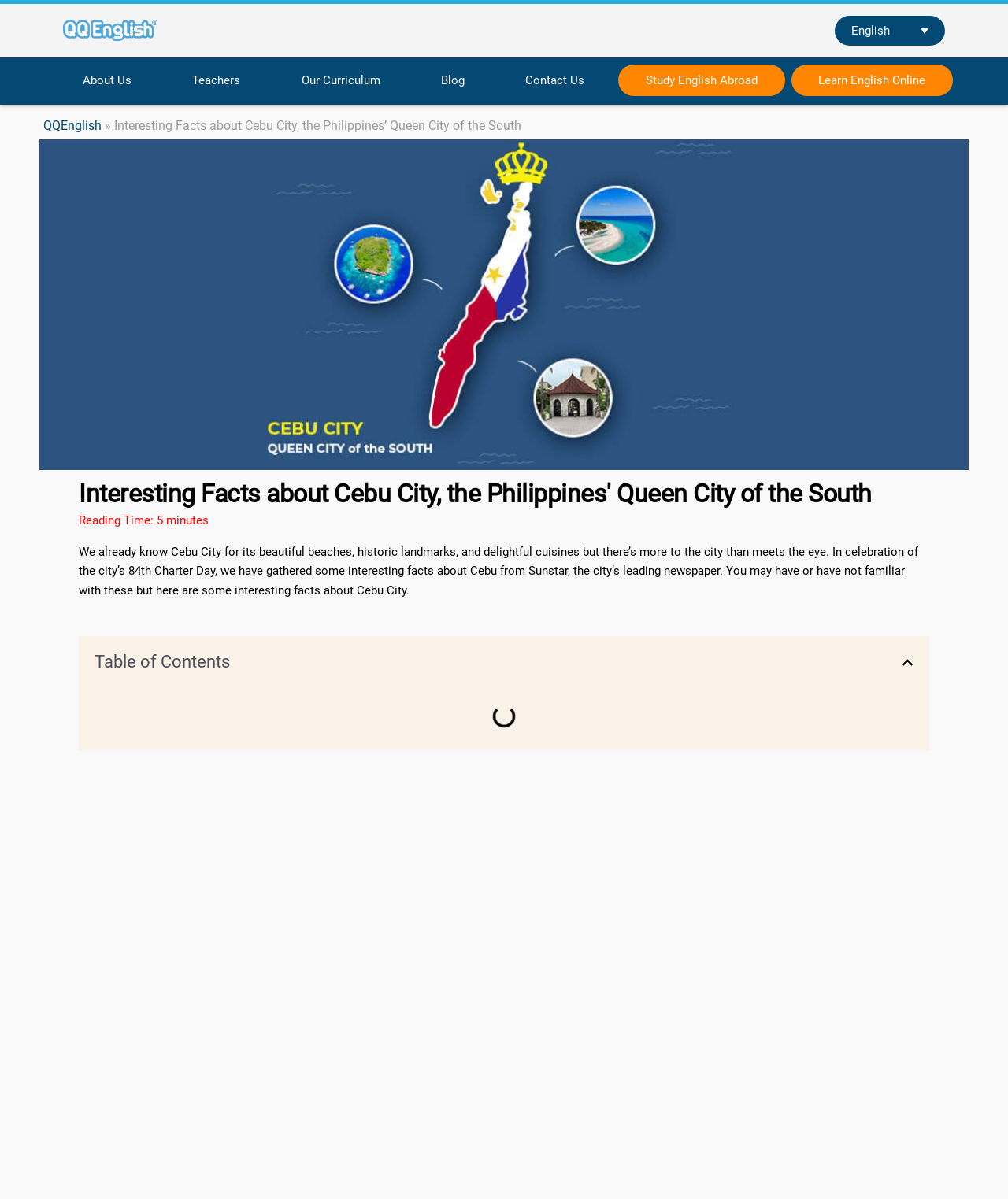Explain in detail what you observe on this webpage.

The webpage is about celebrating Cebu City's 84th Charter Day by sharing interesting facts about the city. At the top left corner, there is a QQEnglish header logo, which is also a link to the QQEnglish logo. To the right of the logo, there are several links, including "English", "About Us", "Teachers", "Our Curriculum", "Blog", "Contact Us", "Study English Abroad", and "Learn English Online". 

Below the header section, there is a navigation bar with breadcrumbs, showing the current page's location as "QQEnglish » Interesting Facts about Cebu City, the Philippines' Queen City of the South". 

The main content of the webpage starts with a heading that repeats the title "Interesting Facts about Cebu City, the Philippines' Queen City of the South". Below the heading, there is a static text indicating the reading time of 5 minutes. 

The main article begins with an introduction, explaining that the webpage will share some interesting facts about Cebu City, gathered from Sunstar, the city's leading newspaper. The introduction is followed by a table of contents, which can be closed by clicking a button.